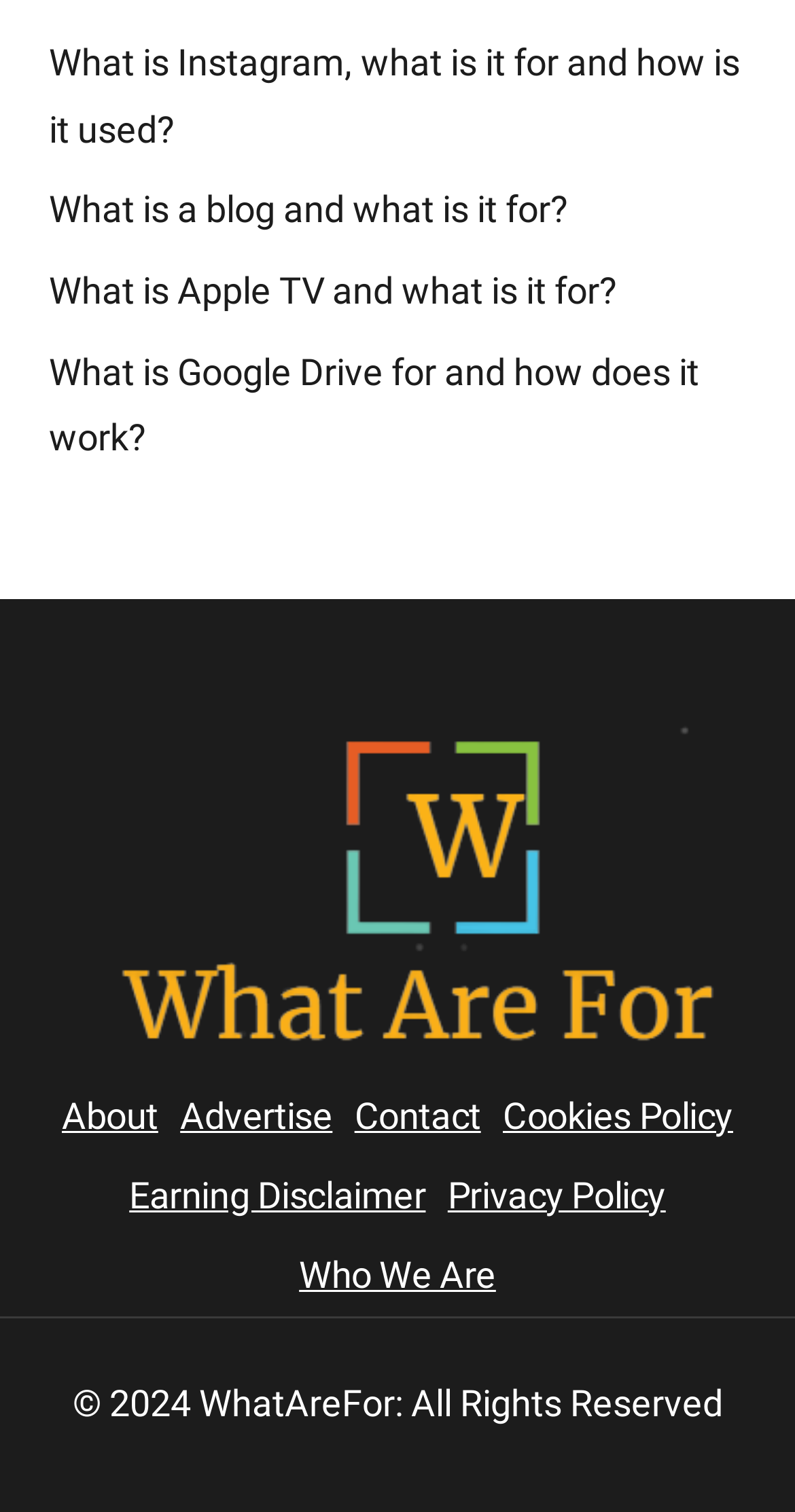What is the main section of the webpage?
Using the image provided, answer with just one word or phrase.

Content area